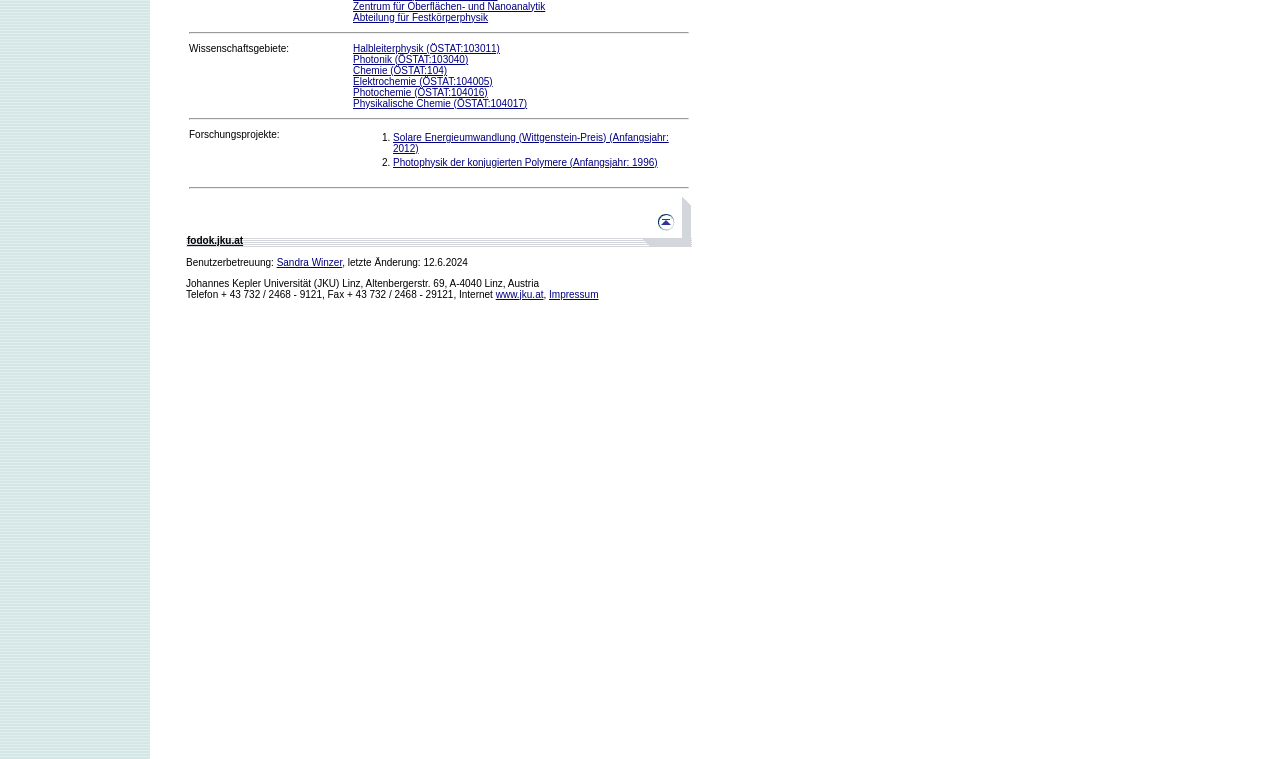Find the bounding box coordinates for the UI element that matches this description: "Sandra Winzer".

[0.216, 0.338, 0.267, 0.353]